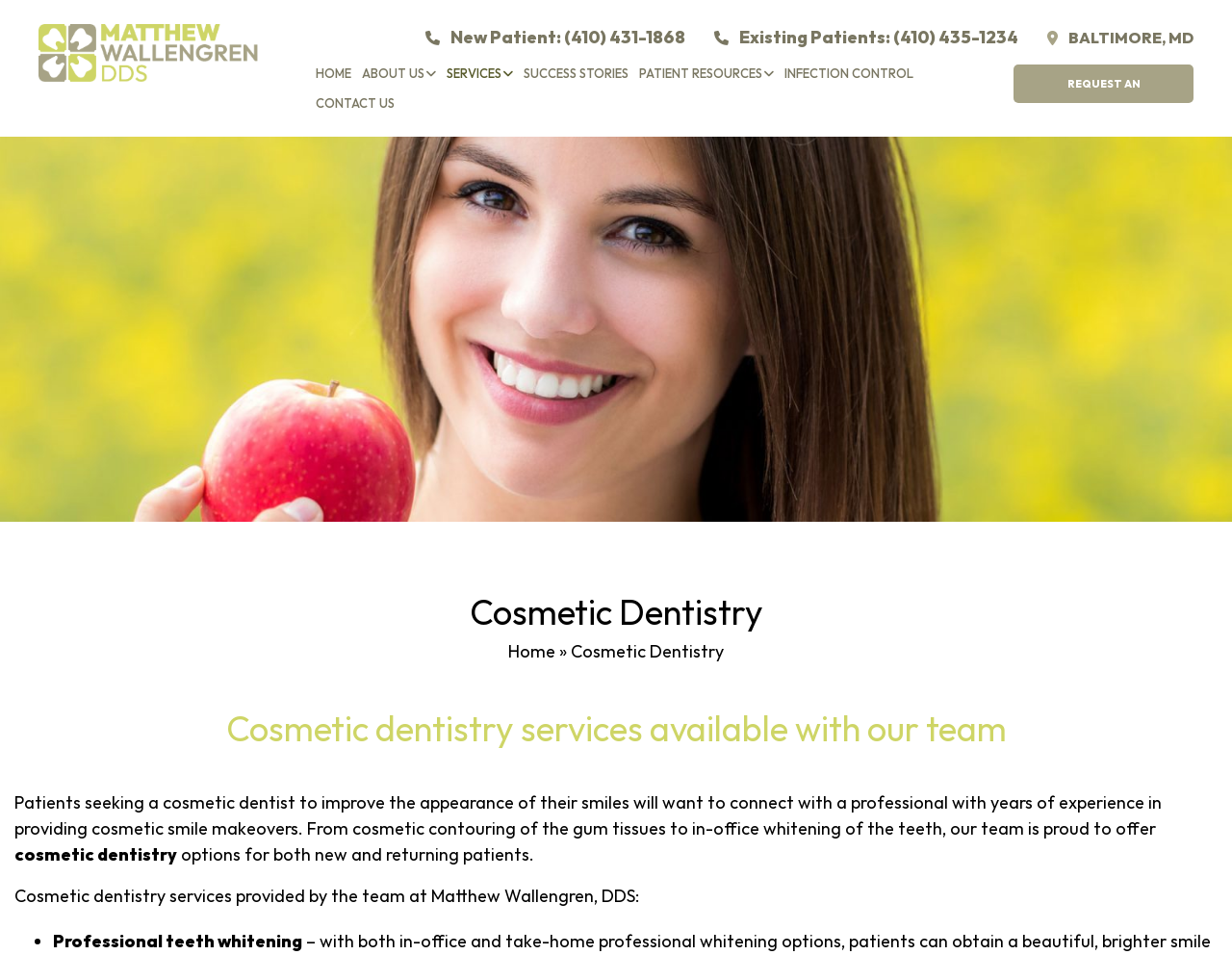Please respond to the question with a concise word or phrase:
What is the location of the dentist?

Baltimore, MD